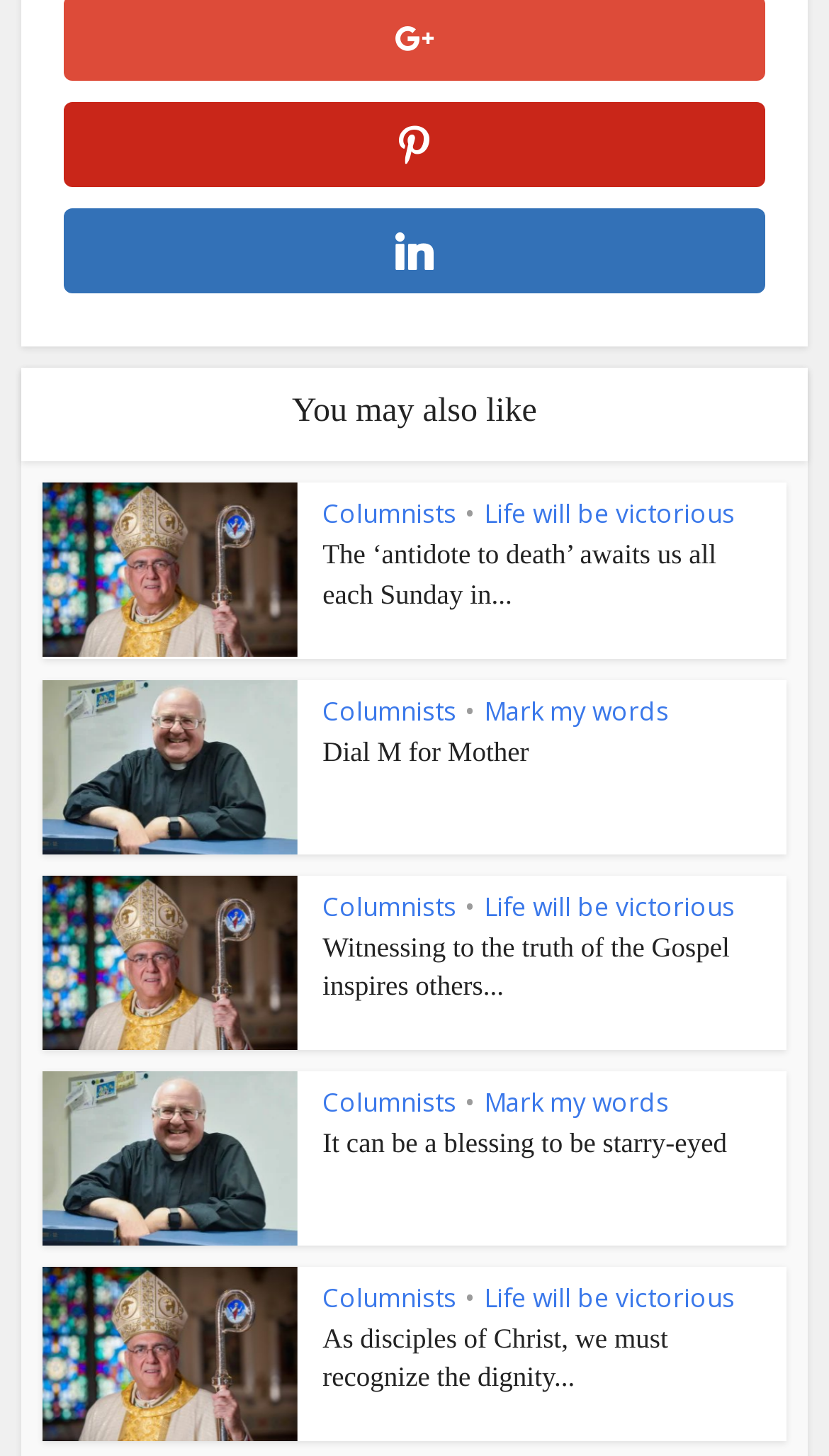Provide a single word or phrase to answer the given question: 
What is the title of the first article?

The ‘antidote to death’ awaits us all each Sunday in…